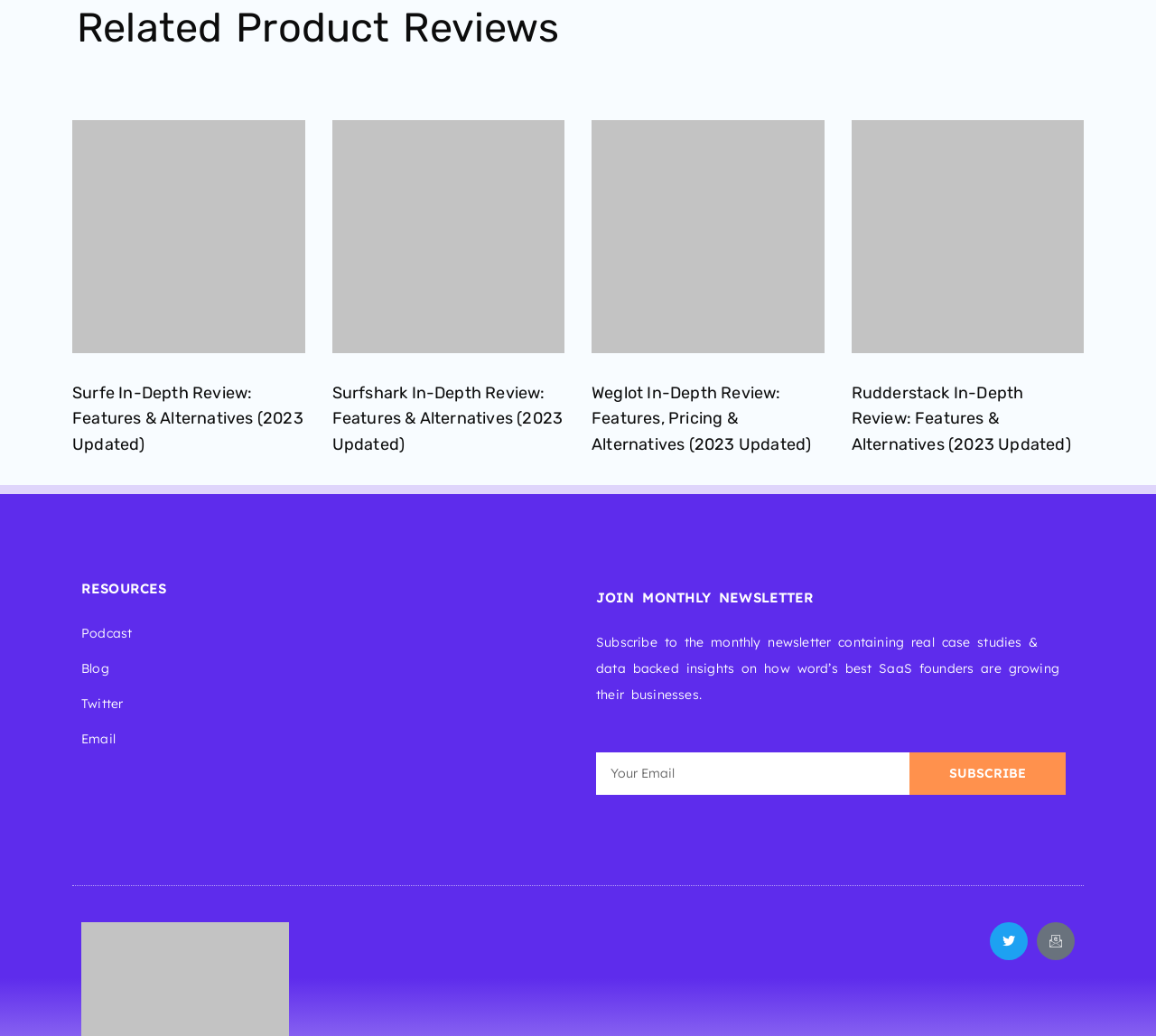Pinpoint the bounding box coordinates of the clickable element needed to complete the instruction: "Visit Twitter page". The coordinates should be provided as four float numbers between 0 and 1: [left, top, right, bottom].

[0.856, 0.89, 0.889, 0.927]